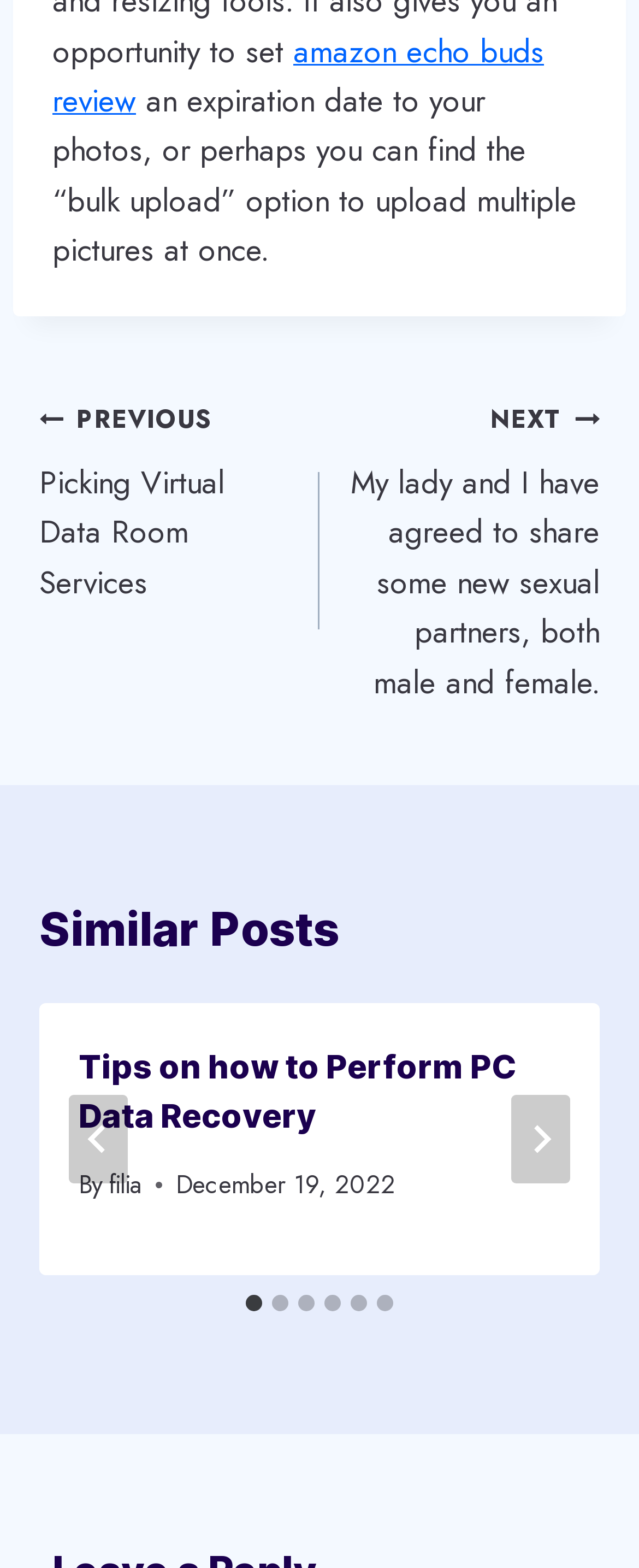Can you specify the bounding box coordinates of the area that needs to be clicked to fulfill the following instruction: "Click on the 'PREVIOUS Picking Virtual Data Room Services' link"?

[0.062, 0.251, 0.5, 0.388]